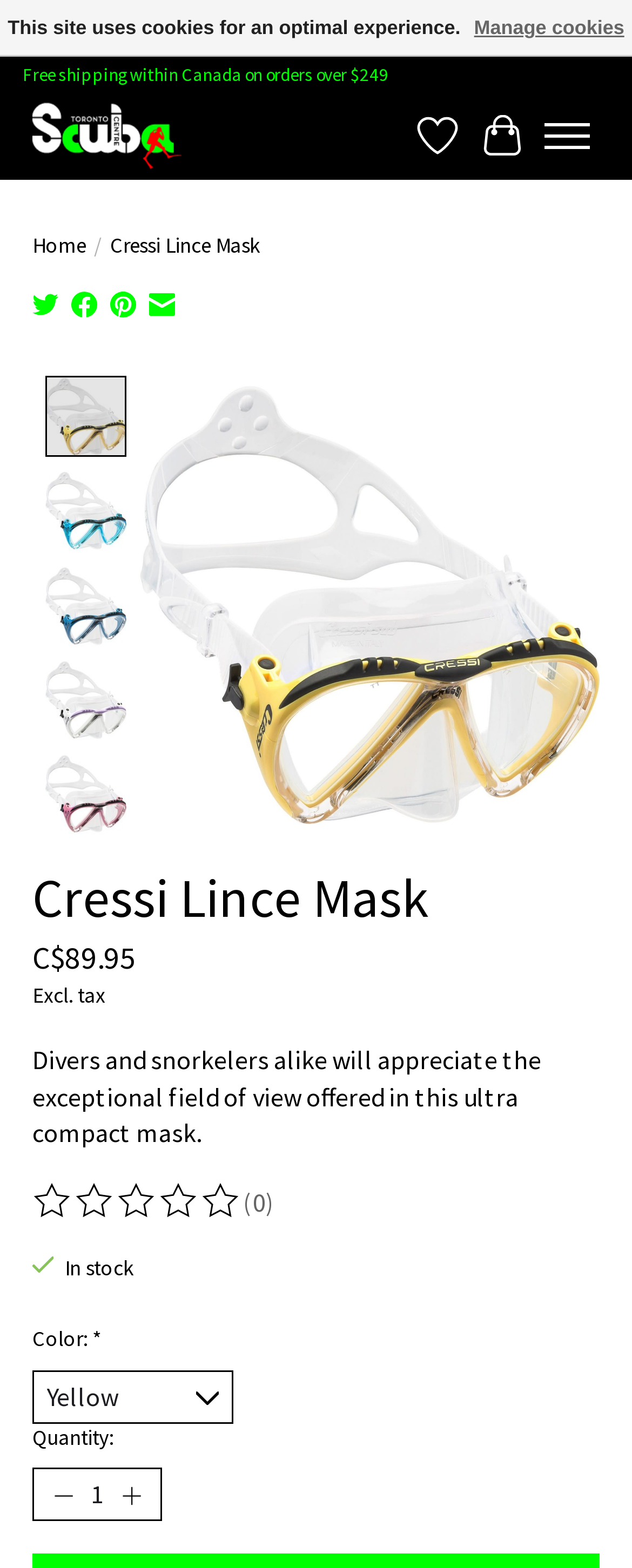Please identify the bounding box coordinates of the region to click in order to complete the task: "Go to wishlist". The coordinates must be four float numbers between 0 and 1, specified as [left, top, right, bottom].

[0.641, 0.073, 0.744, 0.1]